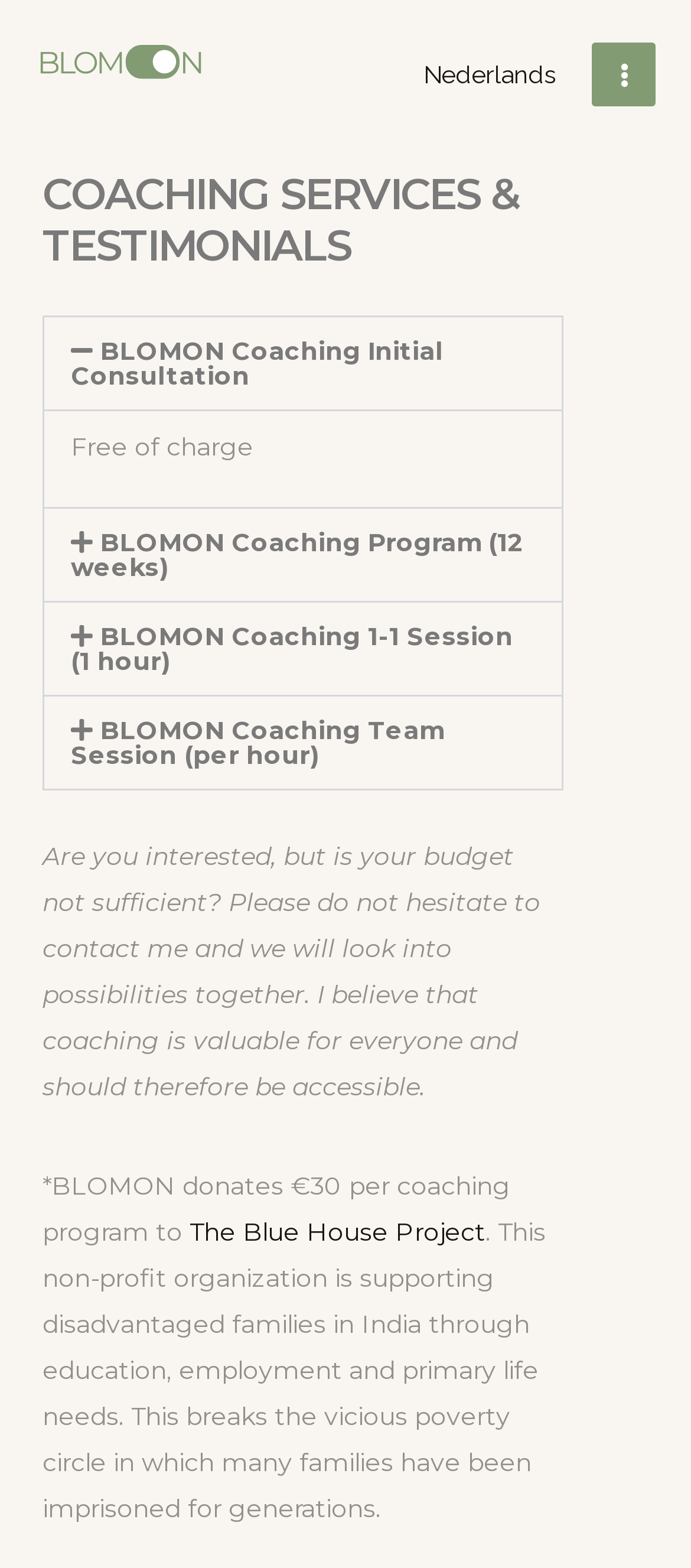Is the initial consultation free of charge?
Deliver a detailed and extensive answer to the question.

The text next to the 'BLOMON Coaching Initial Consultation' button says 'Free of charge', indicating that the initial consultation is free.